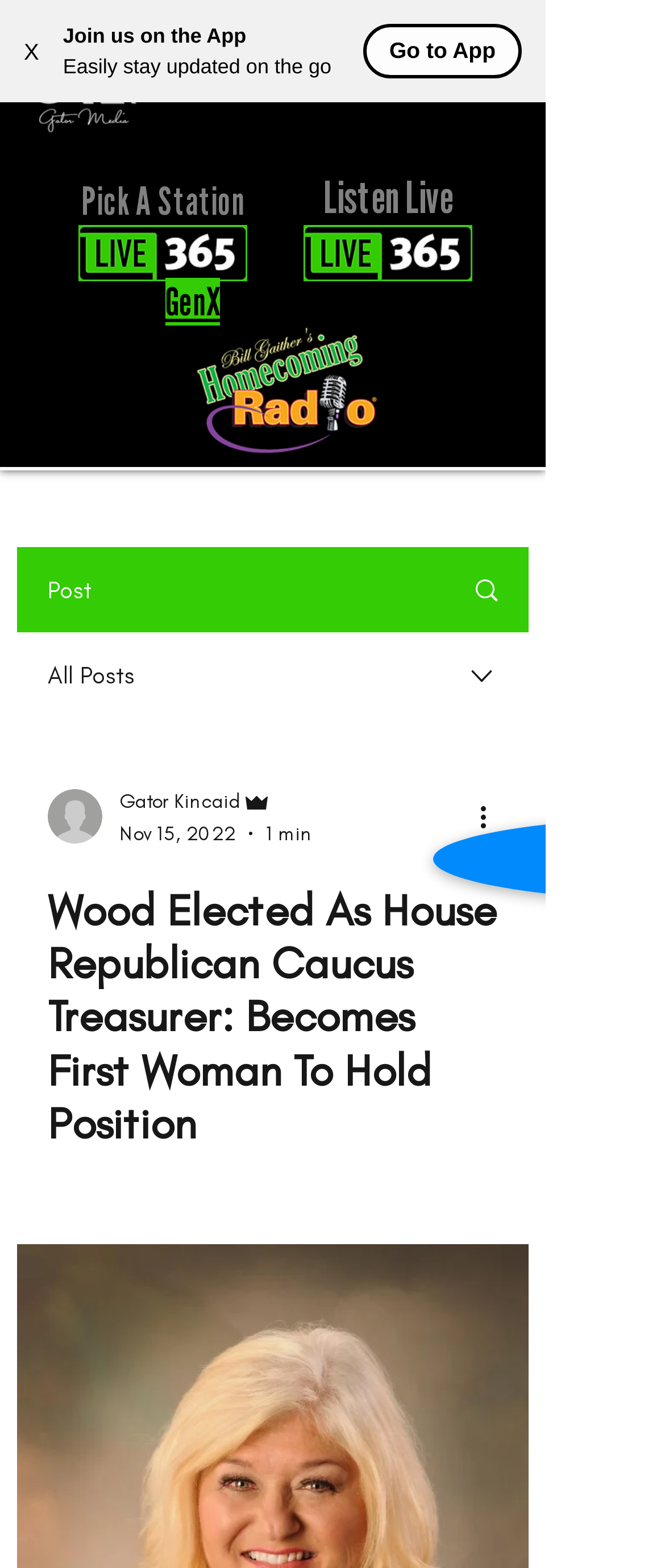Please locate the bounding box coordinates of the region I need to click to follow this instruction: "Listen live".

[0.456, 0.11, 0.71, 0.143]